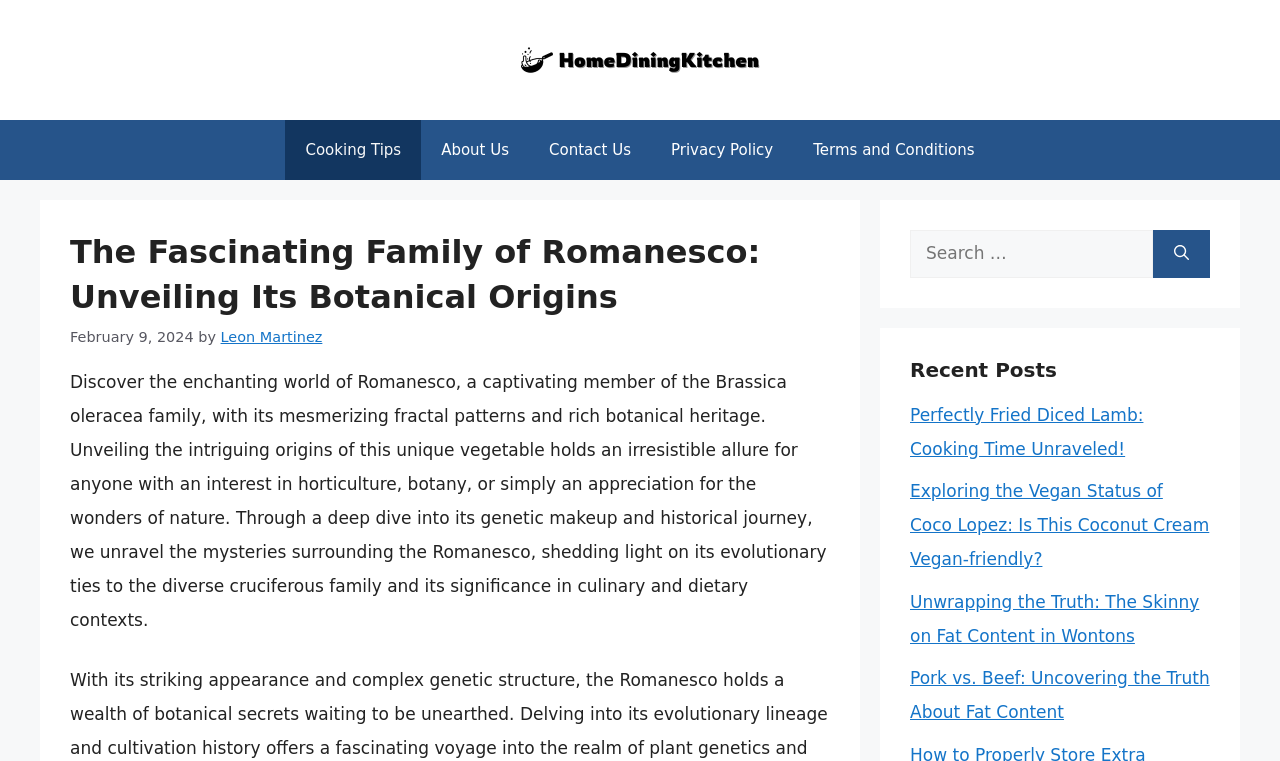Locate the bounding box of the UI element with the following description: "Privacy Policy".

[0.509, 0.158, 0.62, 0.237]